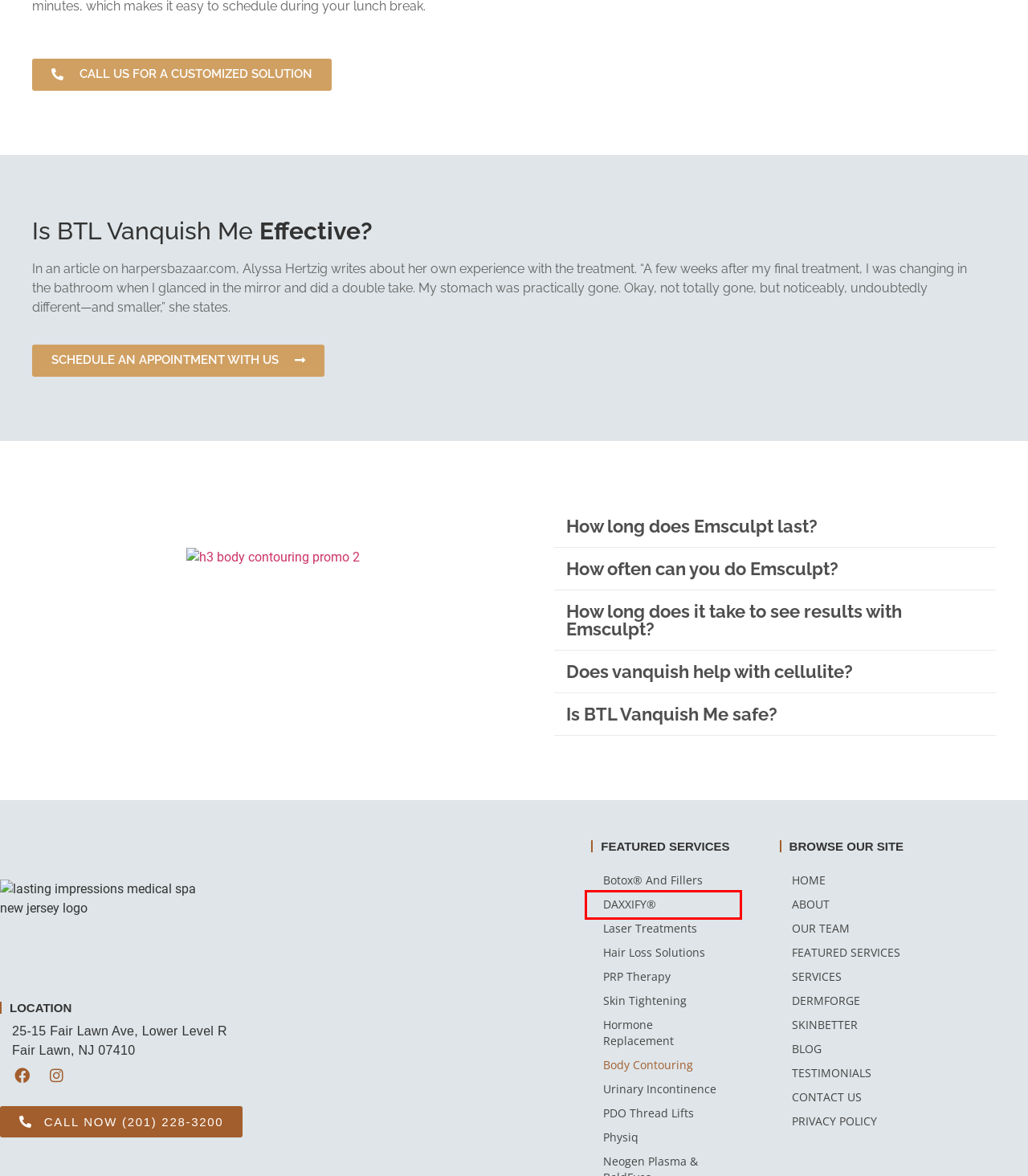With the provided screenshot showing a webpage and a red bounding box, determine which webpage description best fits the new page that appears after clicking the element inside the red box. Here are the options:
A. Fair Lawn Bioidentical Hormone Replacement Therapy | Lasting Impression
B. Fair Lawn PRP Treatment - Bergen County Medical Spa
C. Fair Lawn Laser Skin Resurfacing - Bergen County Medical Spa
D. Lasting Impression Medical Aesthetics Team
E. Fair Lawn Botox and Fillers - Bergen County Medical Spa
F. A Modern Solution to Urinary Incontinence - Lasting Impressions Medical Spa
G. Blog | Lasting Impression Medical Spa | Bergen County, NJ
H. Fair Lawn Daxxify Injections - Lasting Impressions Medical Spa

H